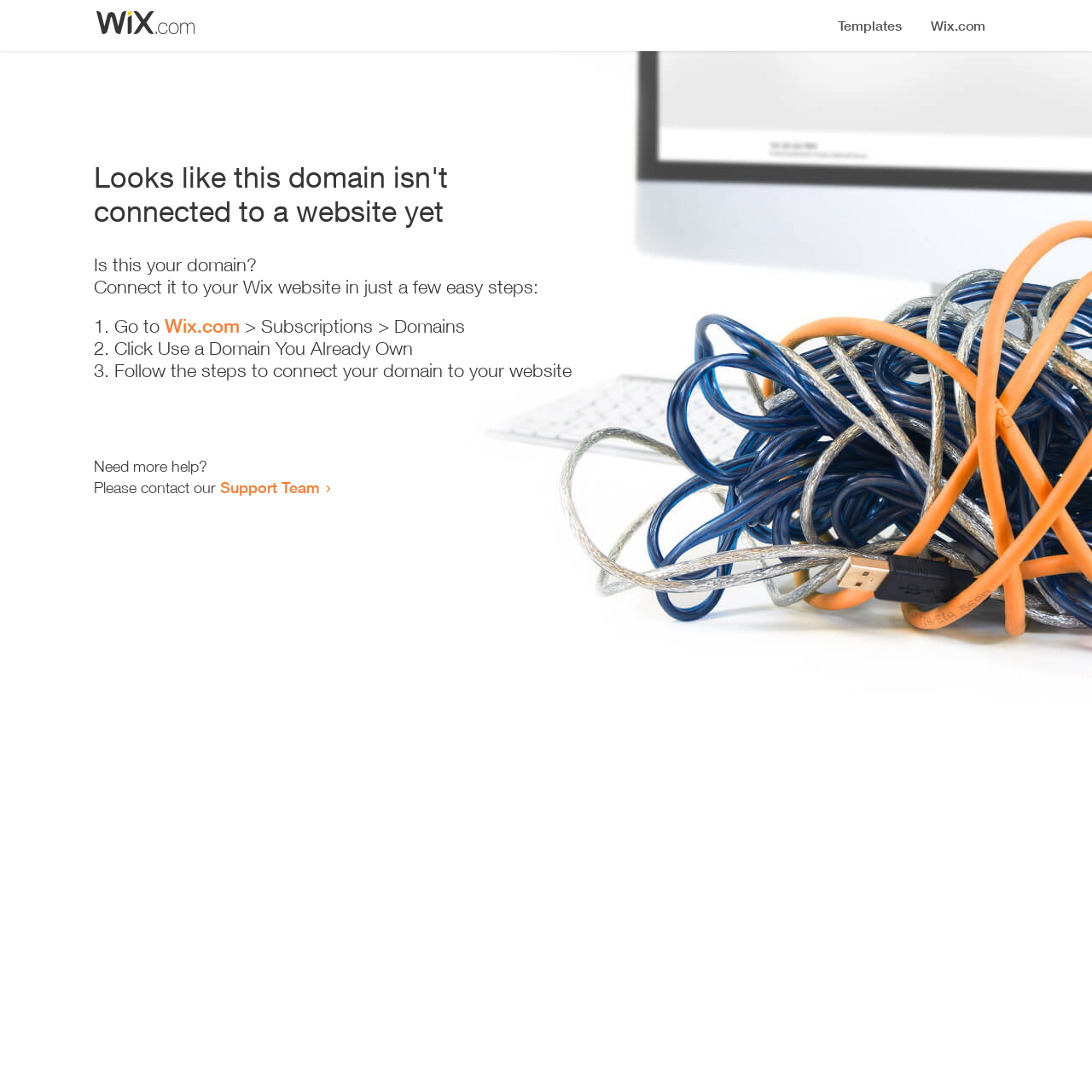Where can I go to connect my domain?
Provide a fully detailed and comprehensive answer to the question.

According to the webpage, I need to go to Wix.com, specifically to the 'Subscriptions > Domains' section, to connect my domain, as mentioned in the link 'Wix.com'.